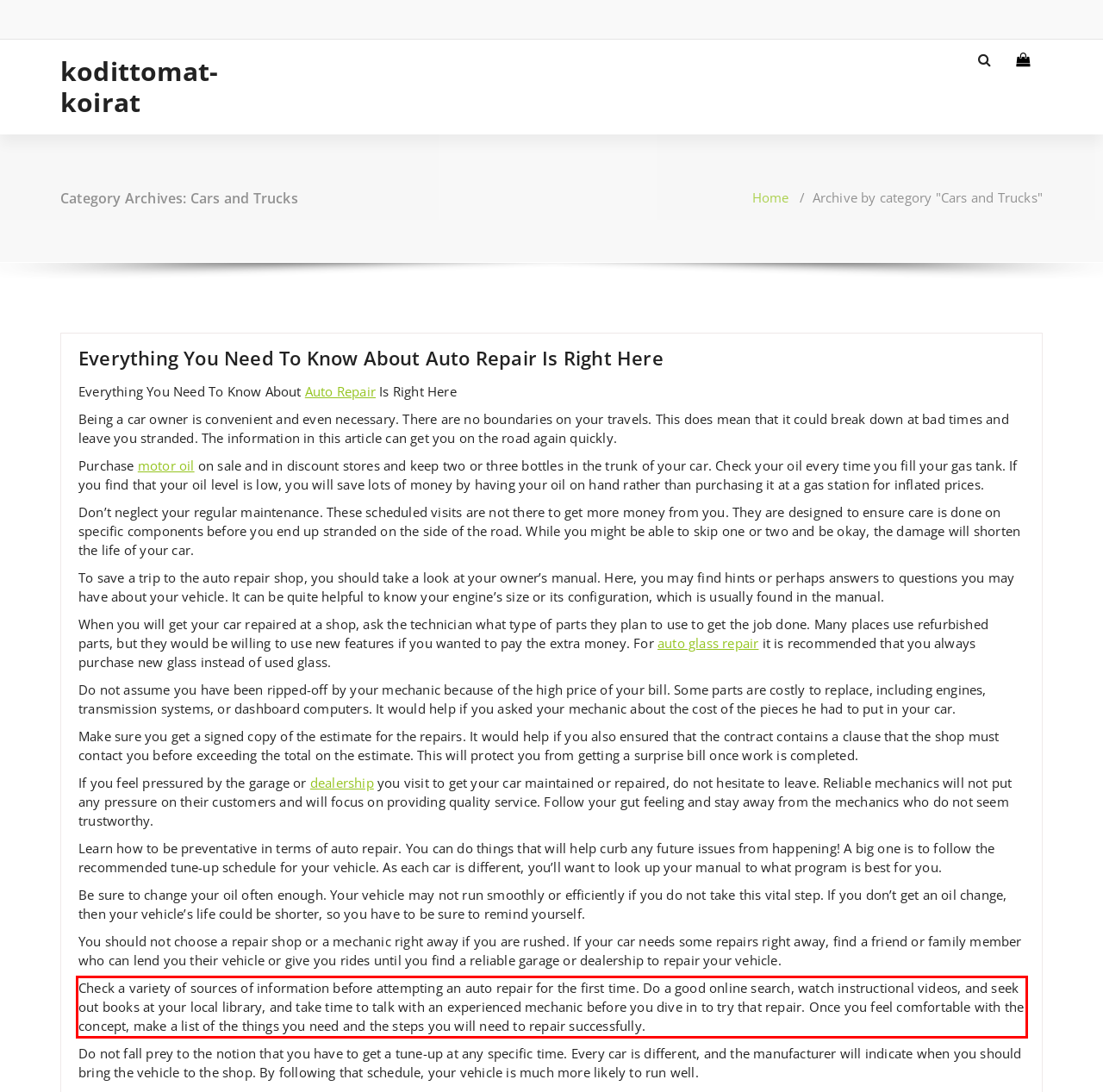You have a screenshot of a webpage with a red bounding box. Identify and extract the text content located inside the red bounding box.

Check a variety of sources of information before attempting an auto repair for the first time. Do a good online search, watch instructional videos, and seek out books at your local library, and take time to talk with an experienced mechanic before you dive in to try that repair. Once you feel comfortable with the concept, make a list of the things you need and the steps you will need to repair successfully.